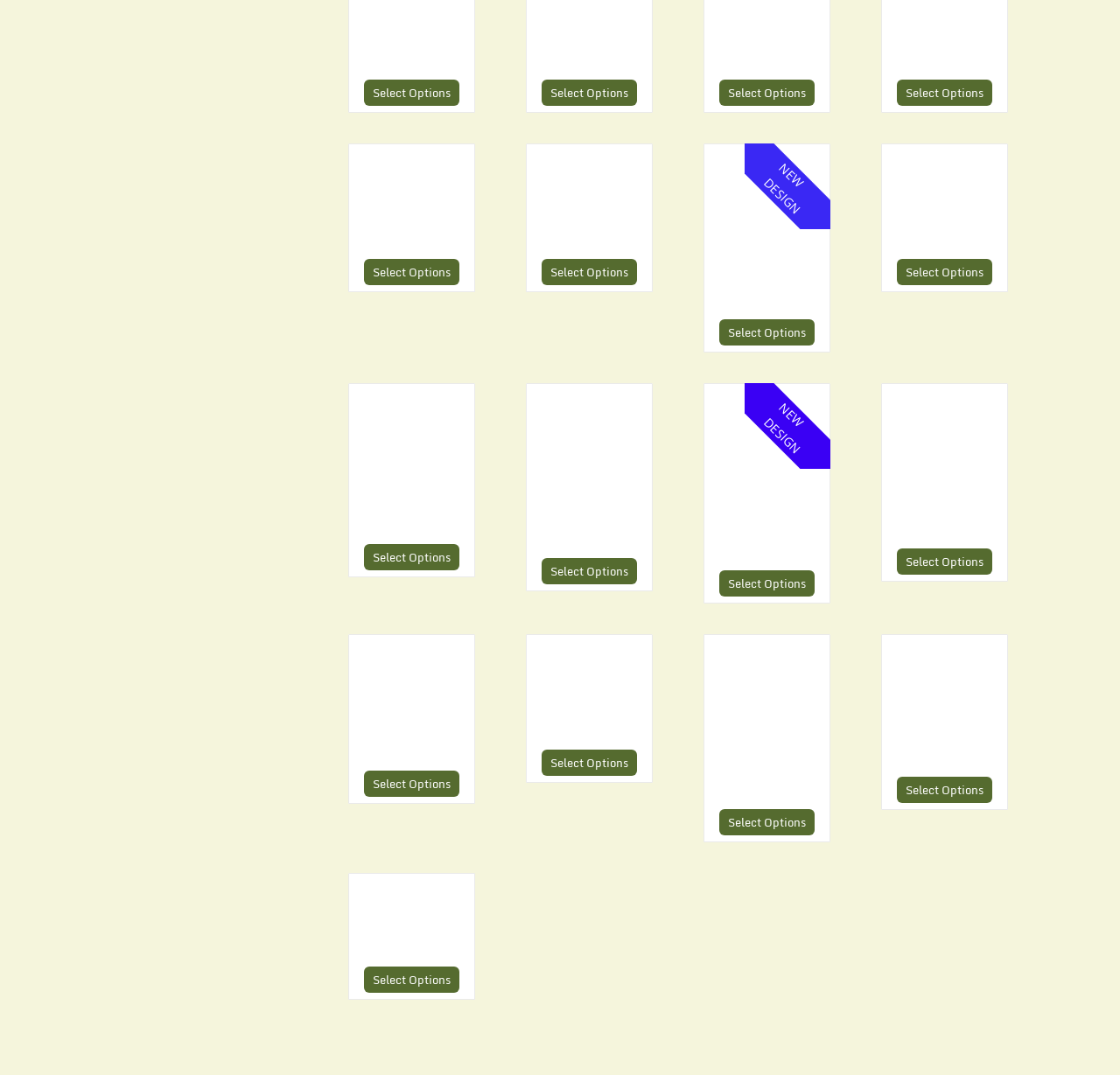Using the information in the image, could you please answer the following question in detail:
What type of products are displayed on this webpage?

Based on the images and links on the webpage, it appears to be a product catalog page for various types of shirts, including casual, retro, and bowling shirts.